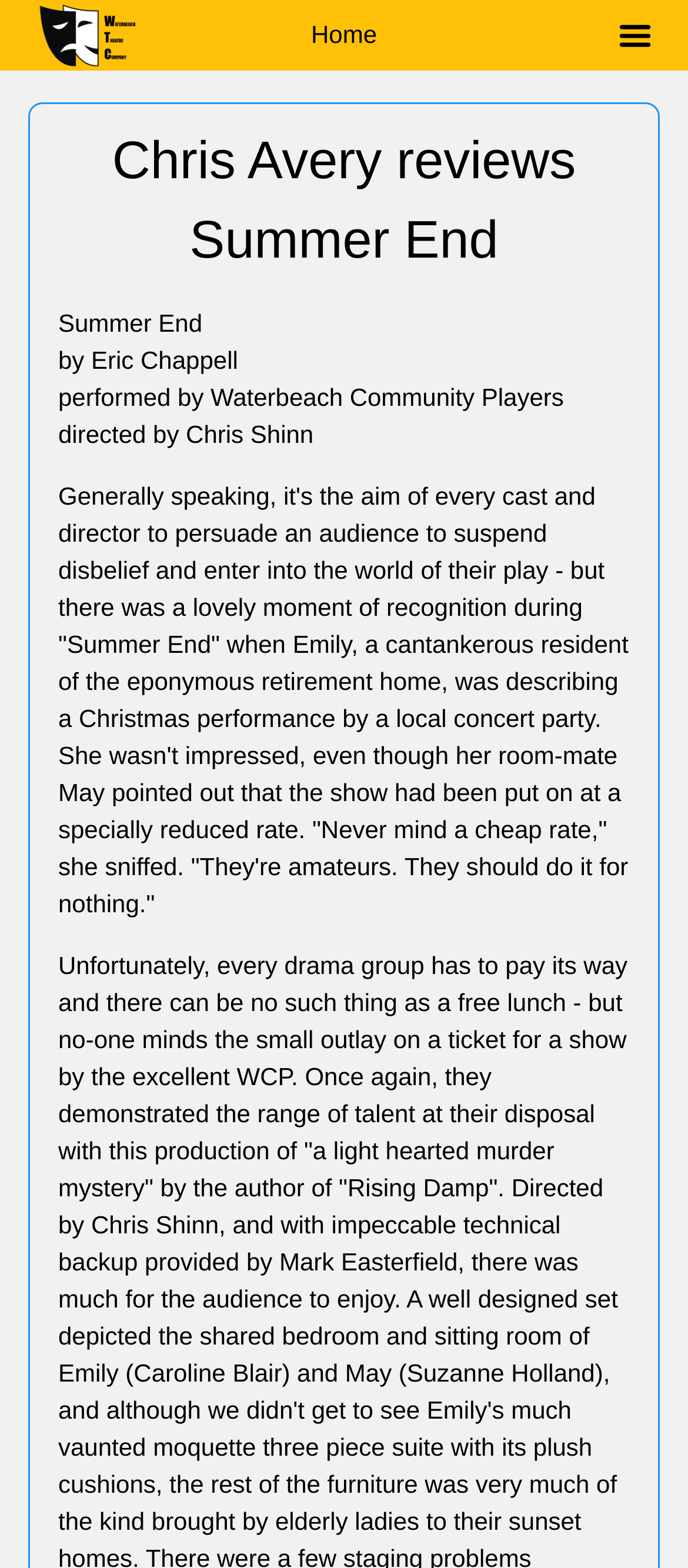Show the bounding box coordinates for the HTML element as described: "Home".

[0.411, 0.002, 0.589, 0.043]